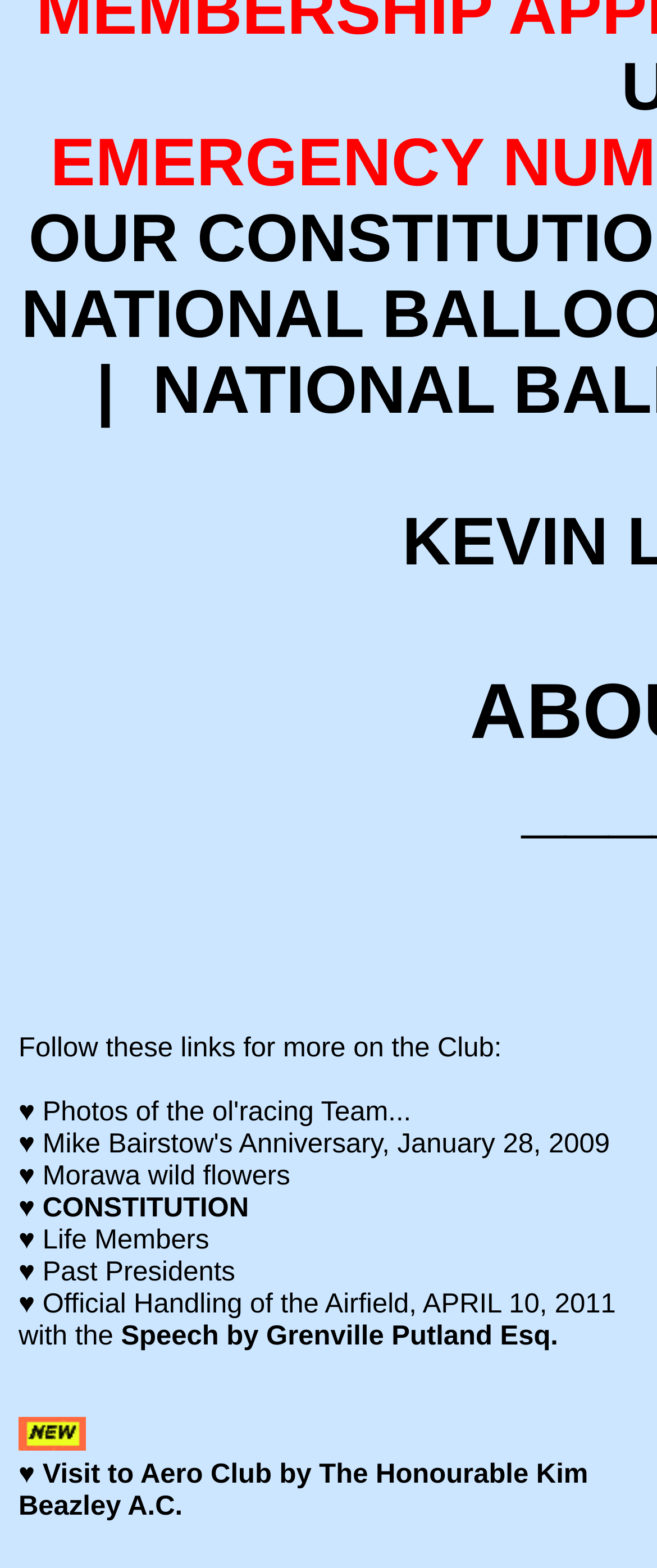Please locate the bounding box coordinates of the element's region that needs to be clicked to follow the instruction: "Explore Morawa wild flowers". The bounding box coordinates should be provided as four float numbers between 0 and 1, i.e., [left, top, right, bottom].

[0.028, 0.74, 0.442, 0.759]